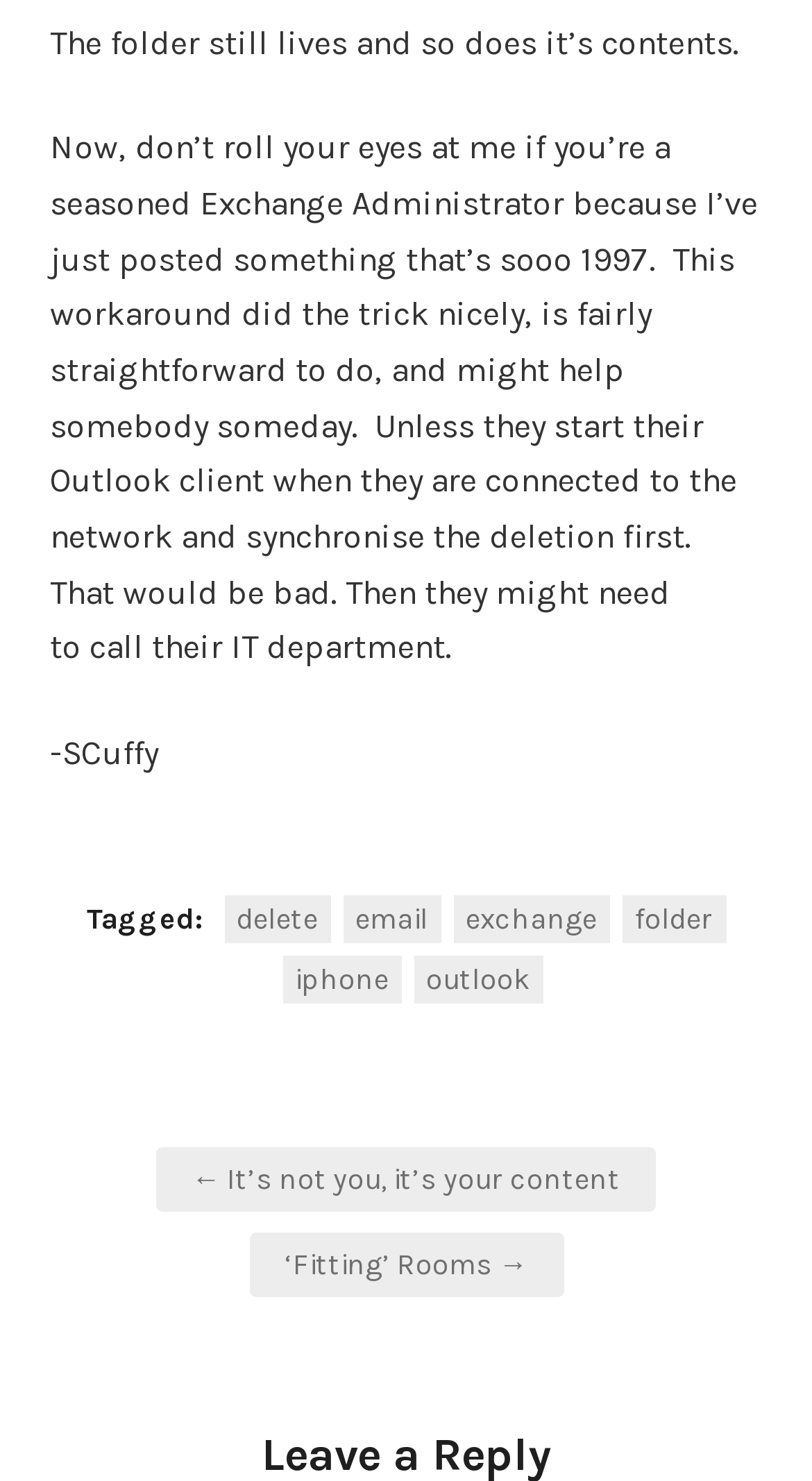Please predict the bounding box coordinates of the element's region where a click is necessary to complete the following instruction: "Click on the 'exchange' link". The coordinates should be represented by four float numbers between 0 and 1, i.e., [left, top, right, bottom].

[0.558, 0.604, 0.75, 0.636]